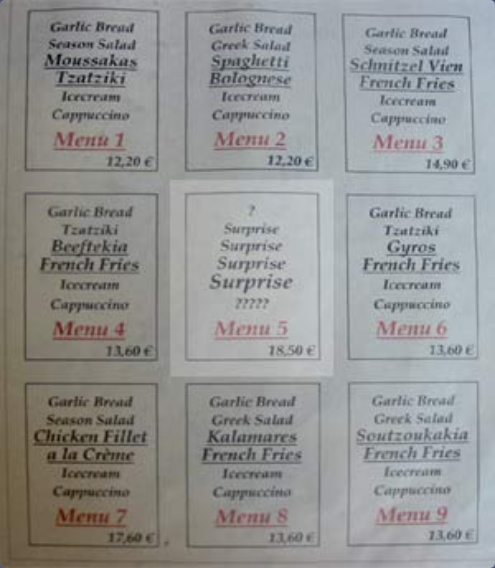Present an elaborate depiction of the scene captured in the image.

The image presents a menu featuring a variety of dishes, arranged in a grid format. Prominently displayed is "Menu 5," intriguingly labeled as the "Surprise" meal, which invites curiosity with its question mark and the repeated emphasis on "Surprise." This menu item is priced at 18.50 €.

Surrounding this central menu option are other enticing selections, each including a brief description. The dishes reflect a mix of Mediterranean cuisine, with items such as Moussakas, Spaghetti Bolognese, and Gyros. Prices for the other menu options range from 12.20 € to 14.90 €, providing ample choices for diners. The overall design of the menu highlights the element of surprise alongside traditional favorites, making it a visually appealing and intriguing selection for patrons.